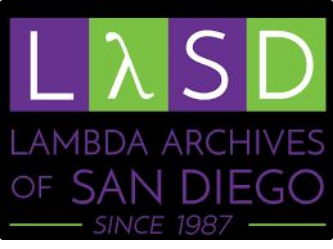Describe all the elements in the image extensively.

The image features the logo of the Lambda Archives of San Diego (LASD), which prominently displays the initials "LASD" in an artistic, modern font. The logo combines bold colors, including purple and green, with the words "Lambda Archives of San Diego" positioned beneath the initials, emphasizing the organization's focus on preserving LGBTQ+ history. Founded in 1987, the archives are dedicated to collecting, preserving, and sharing the stories and materials related to the lesbian, gay, bisexual, transgender, and queer communities in San Diego and surrounding areas. This resource plays a crucial role in maintaining the rich cultural heritage and history of these communities, offering valuable insights and access to historical documents.